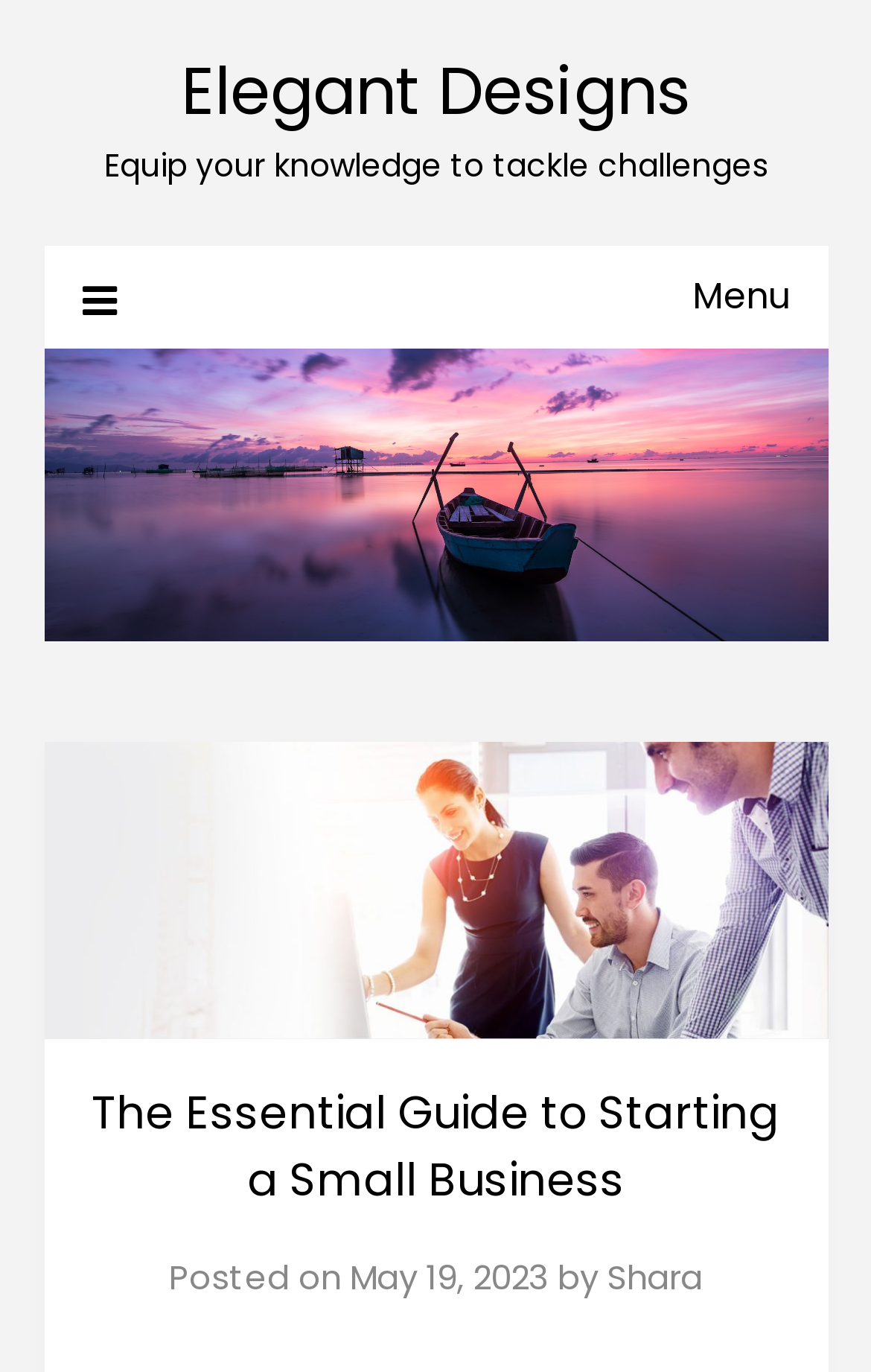Refer to the image and provide an in-depth answer to the question: 
When was the article posted?

I found a link element with the text 'May 19, 2023' which is a subelement of the 'Posted on' static text. This suggests that the article was posted on May 19, 2023.